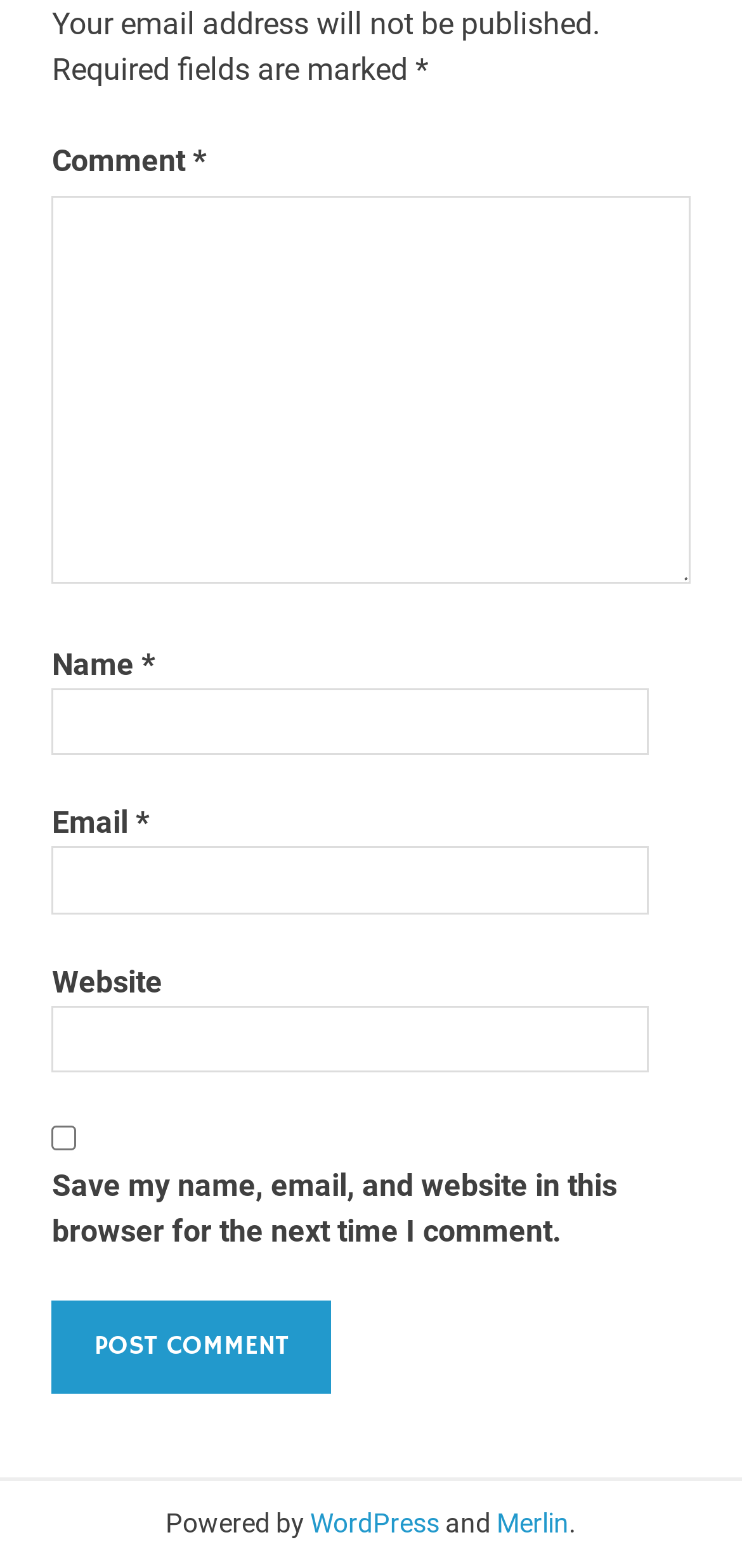Please respond in a single word or phrase: 
What is the purpose of the form?

To post a comment